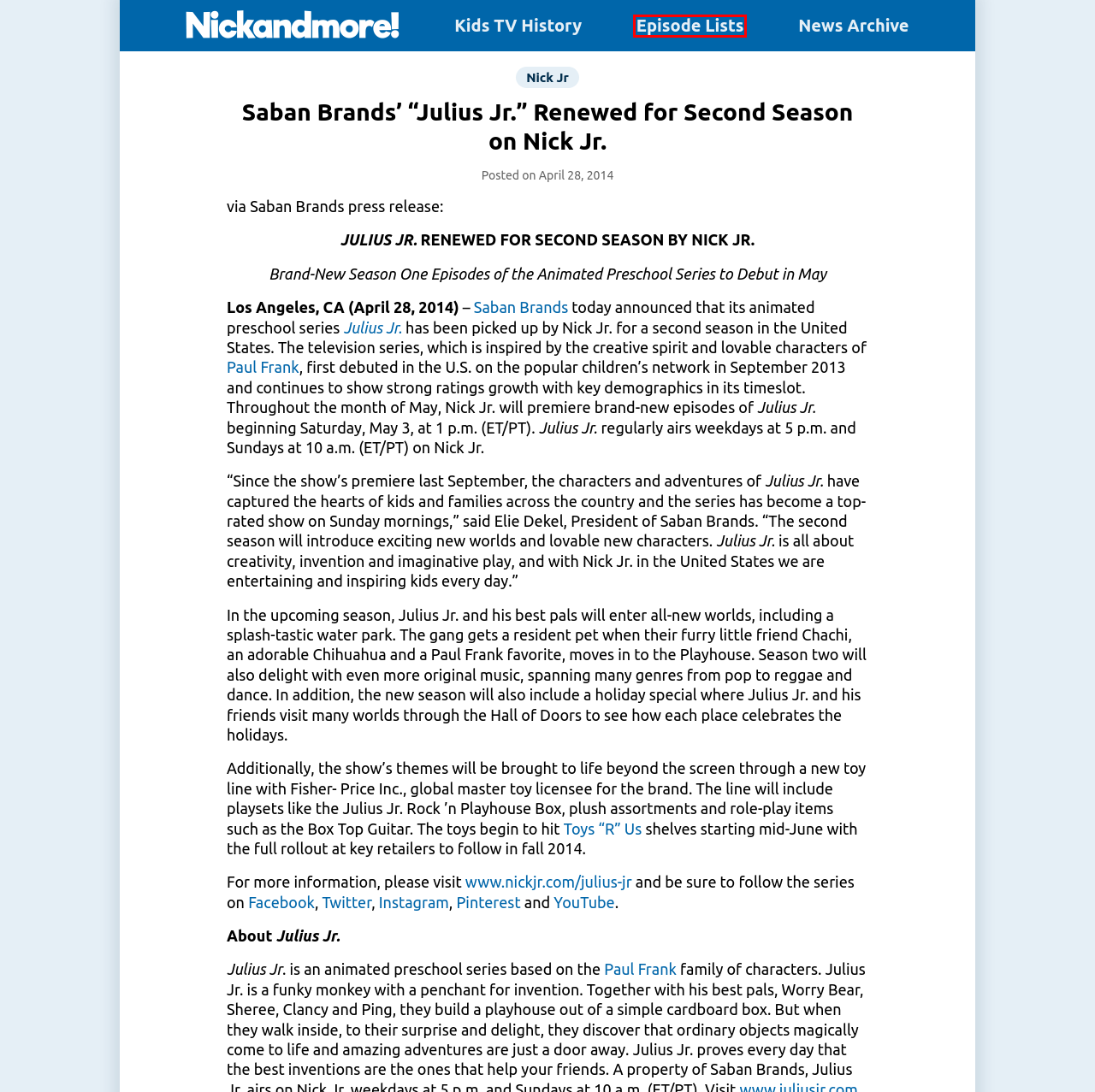Examine the screenshot of the webpage, noting the red bounding box around a UI element. Pick the webpage description that best matches the new page after the element in the red bounding box is clicked. Here are the candidates:
A. Nick Jr.
B. “Gabby’s Dollhouse” Makes Linear Debut on Nick Jr. Channel | Nickandmore!
C. Episode Lists | Nickandmore!
D. Kids TV History | Nickandmore!
E. Paul Frank Official
F. SABAN Capital Group – A Diversified Global Investment Group
G. The History of Kids Television | Nickandmore!
H. Disney Renews “Big City Greens”, Announces New “Prep & Landing” Special | Nickandmore!

C